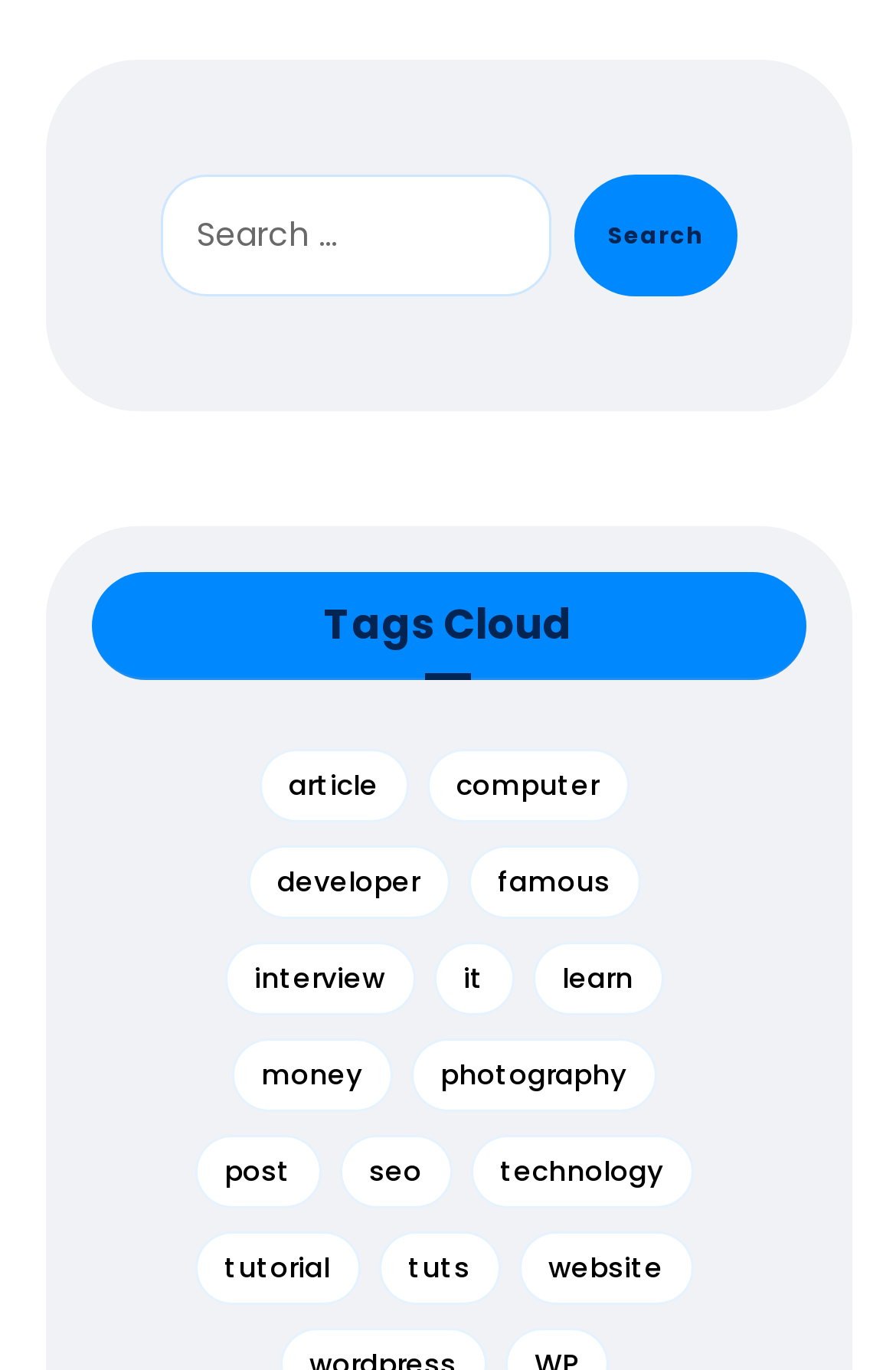How many tags are available?
From the screenshot, supply a one-word or short-phrase answer.

18